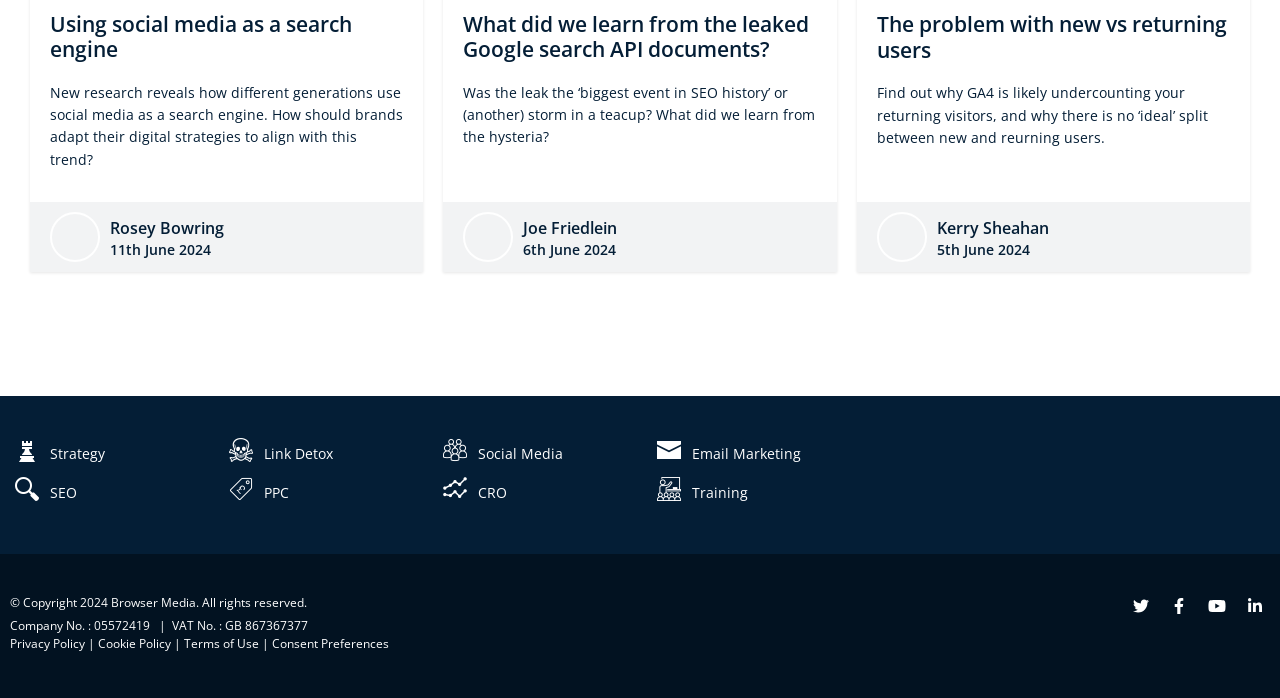Given the webpage screenshot, identify the bounding box of the UI element that matches this description: "Terms of Use".

[0.144, 0.91, 0.202, 0.934]